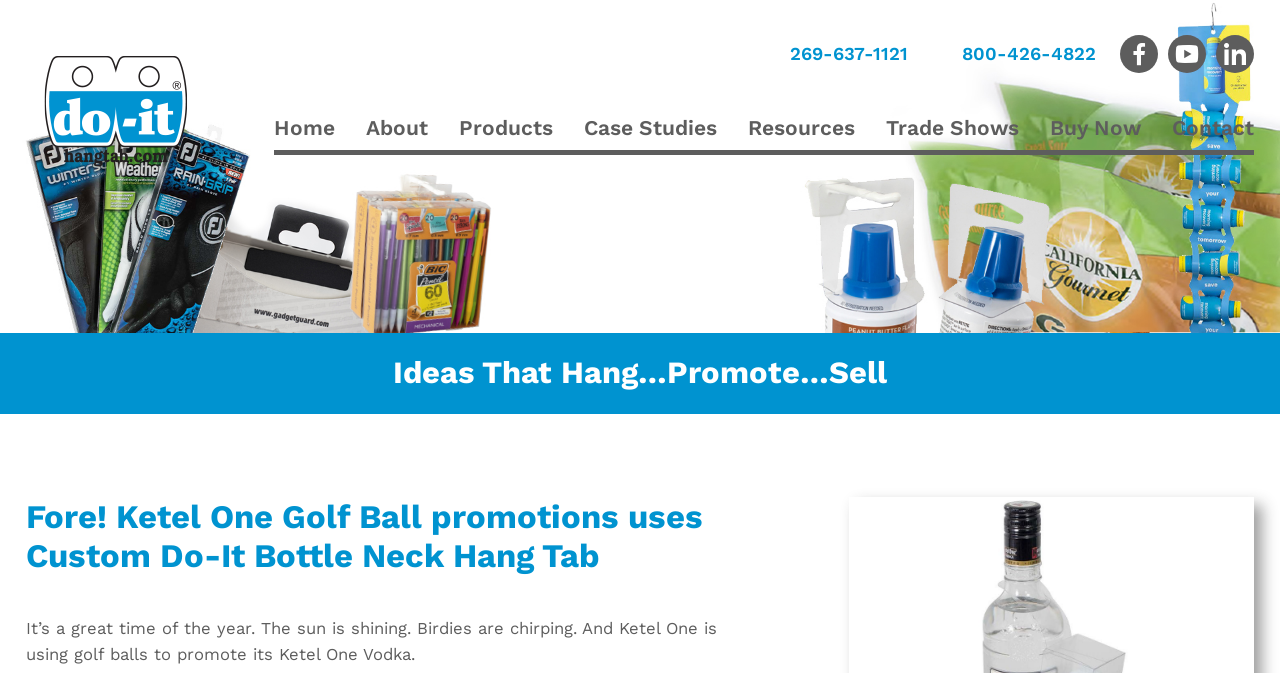Give a concise answer using only one word or phrase for this question:
How many social media icons are on the page?

3